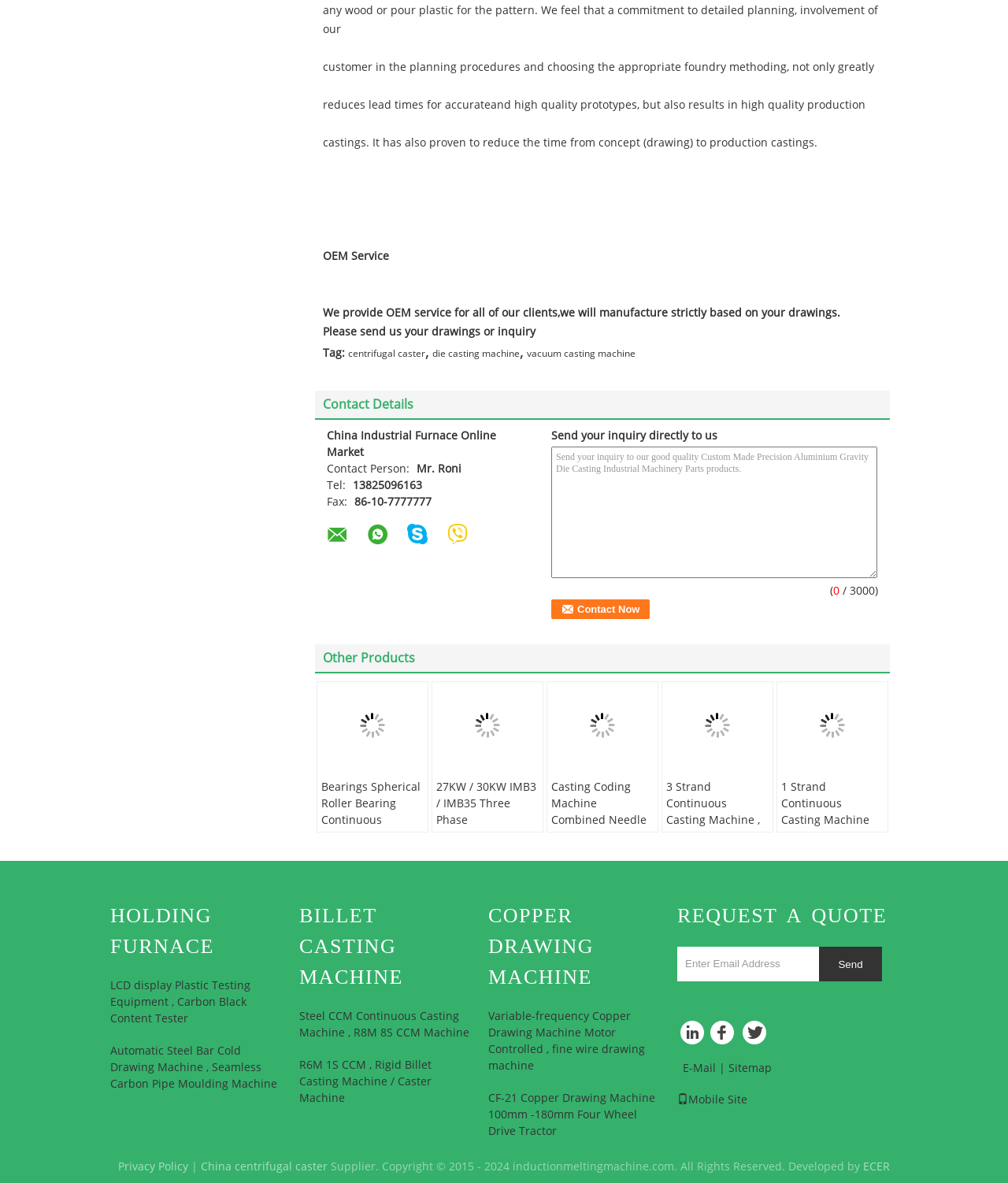Can you specify the bounding box coordinates of the area that needs to be clicked to fulfill the following instruction: "Click the 'centrifugal caster' link"?

[0.345, 0.294, 0.422, 0.304]